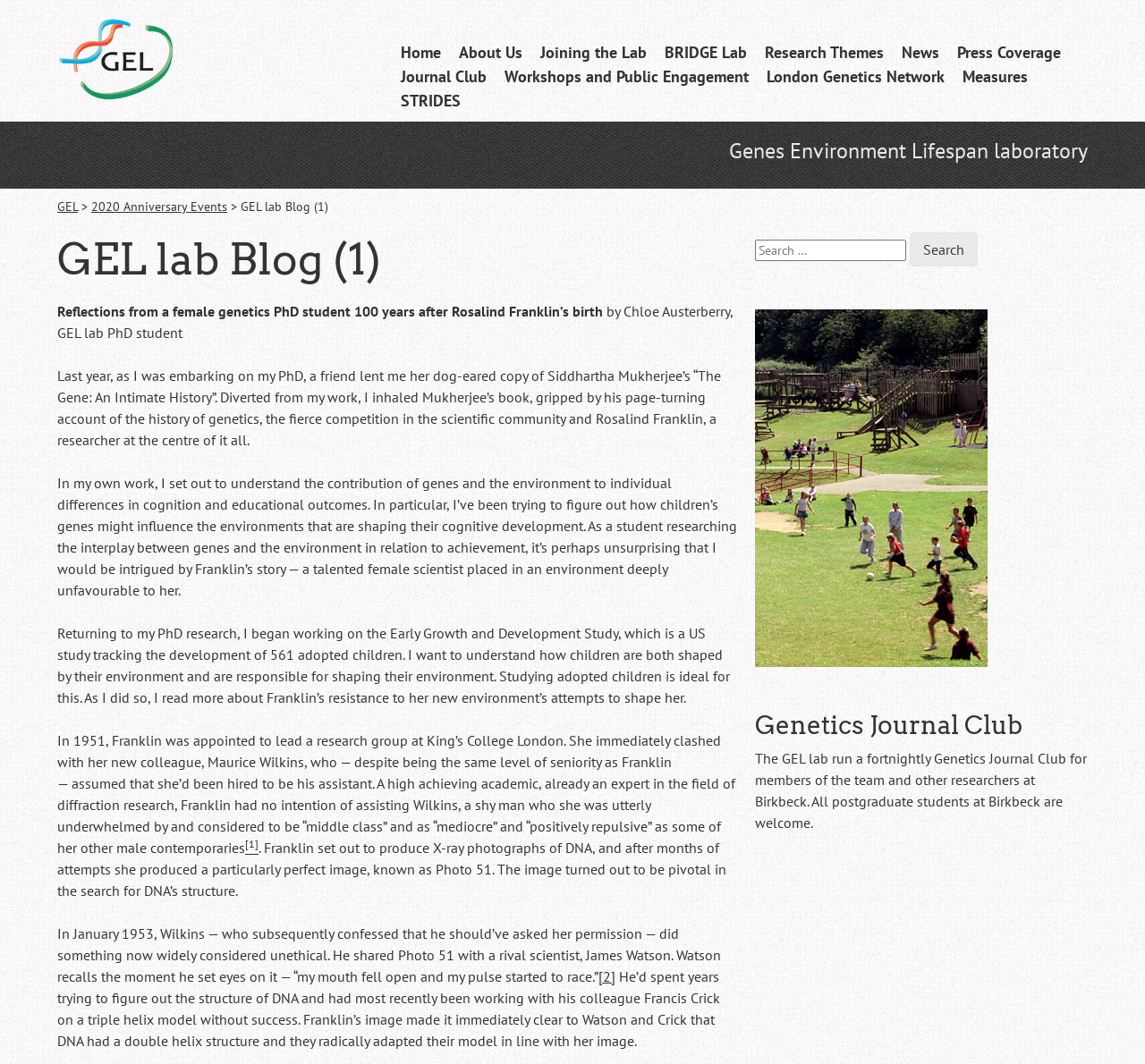Please identify the bounding box coordinates of the element that needs to be clicked to perform the following instruction: "Search for something".

[0.795, 0.218, 0.854, 0.25]